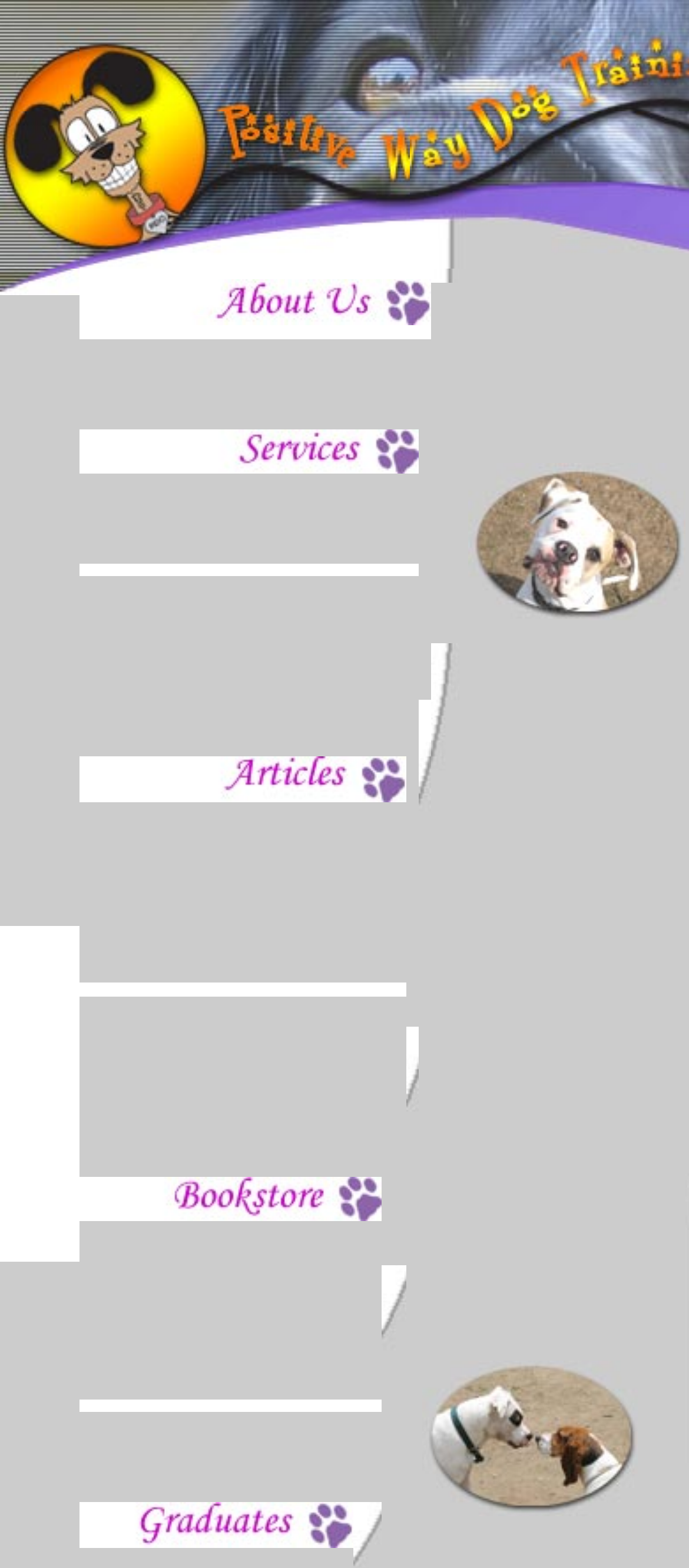What is the position of the 'Services' section?
Provide a detailed and extensive answer to the question.

By comparing the y1 and y2 coordinates of the bounding boxes, I can determine the vertical positions of the elements. The 'Services' section has a y1 coordinate of 0.216, which is higher than the 'About Us' section but lower than the 'Articles' section, indicating that it is the second section from the top.